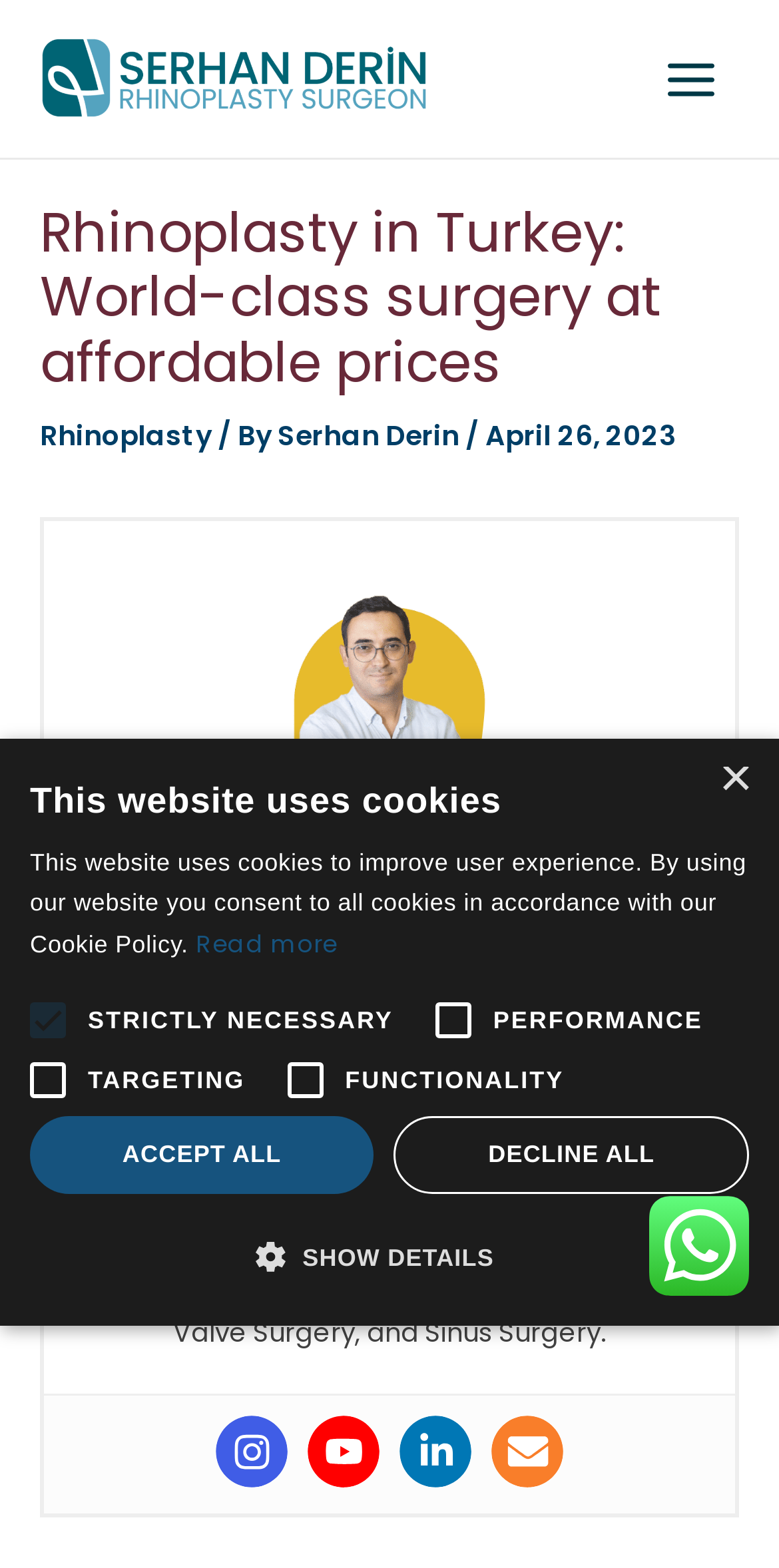Determine the bounding box coordinates of the element that should be clicked to execute the following command: "Close the alert".

[0.923, 0.488, 0.962, 0.507]